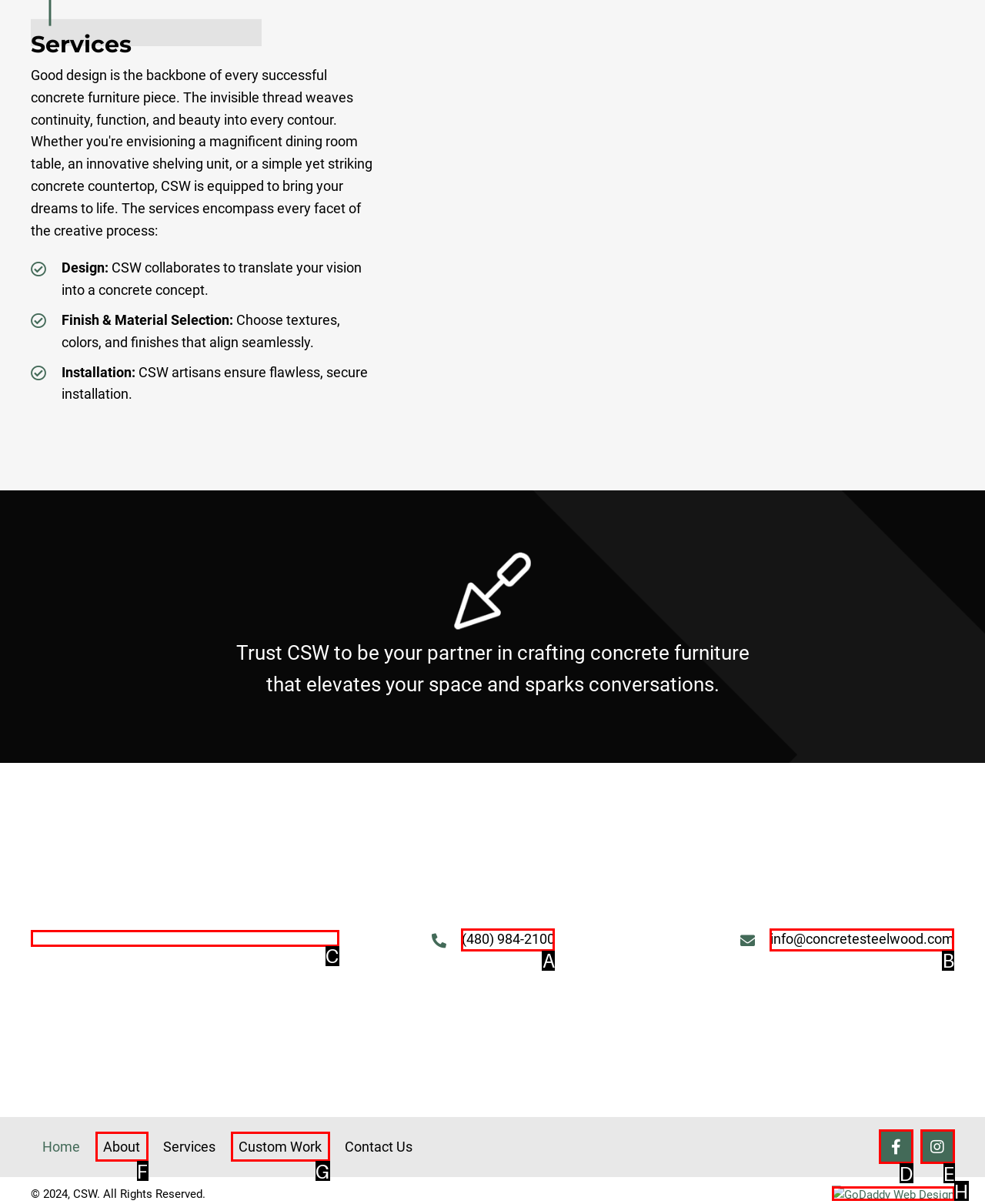Based on the given description: info@concretesteelwood.com, identify the correct option and provide the corresponding letter from the given choices directly.

B